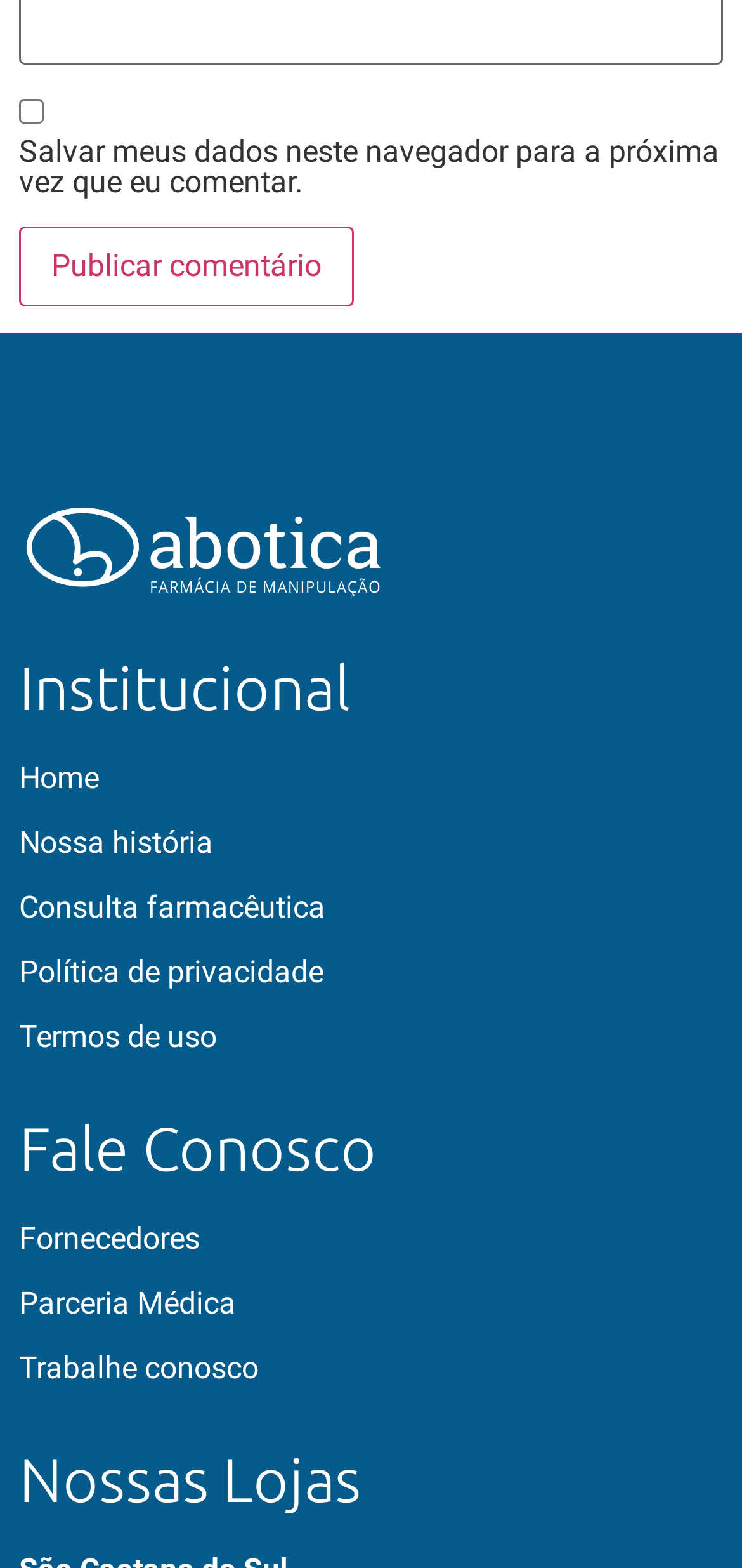How many headings are on the page?
Based on the screenshot, respond with a single word or phrase.

3